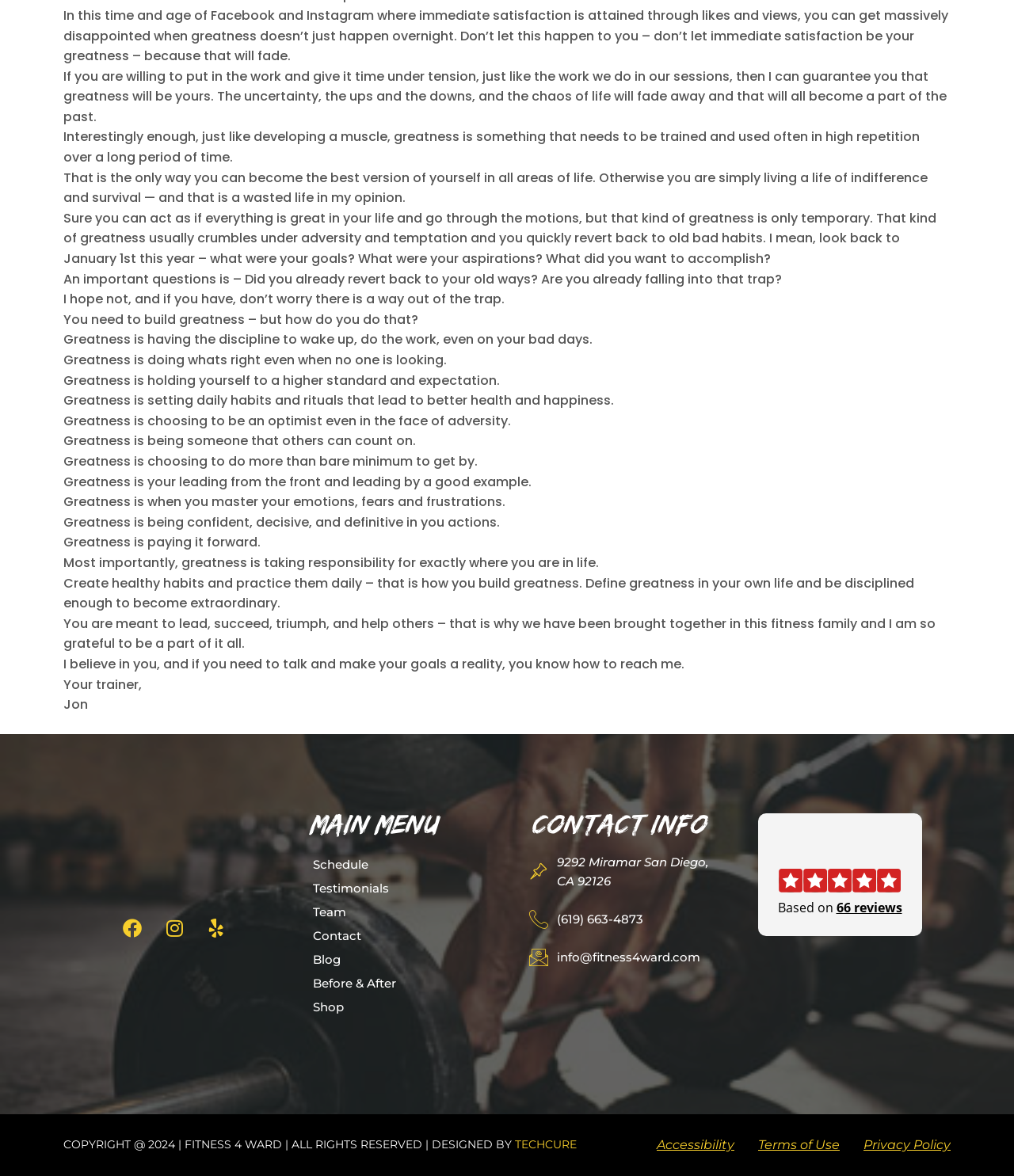Identify and provide the bounding box for the element described by: "Based on 66 reviews".

[0.747, 0.692, 0.909, 0.796]